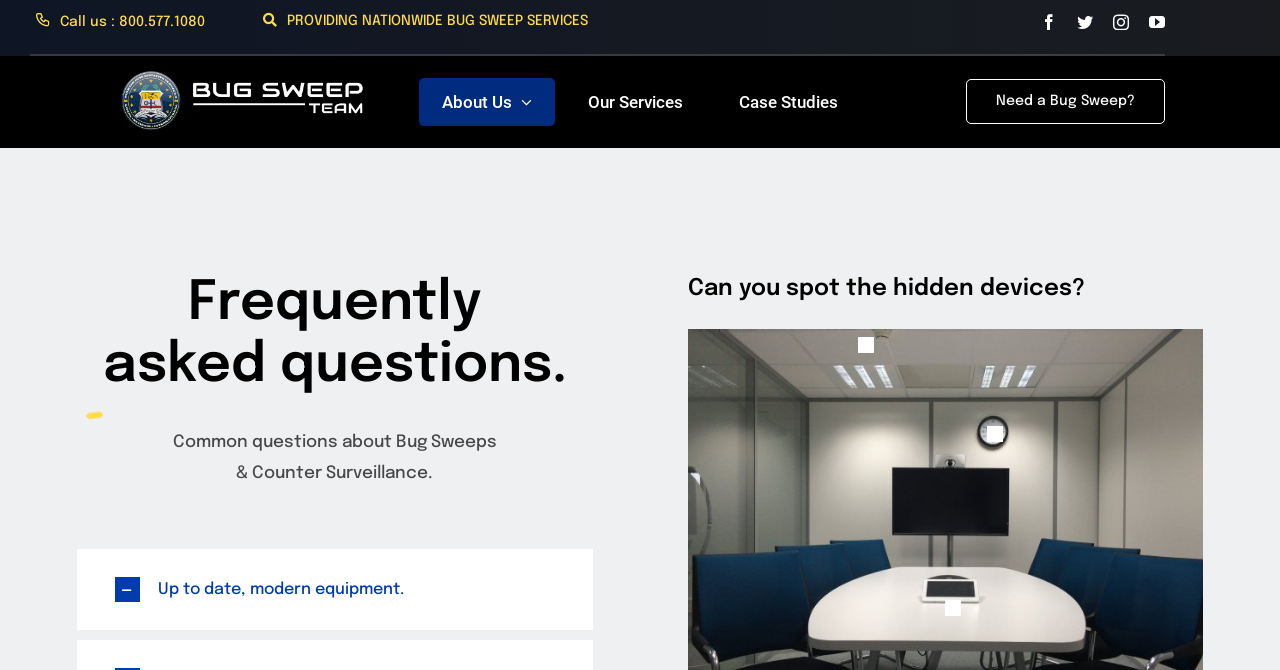Determine the coordinates of the bounding box that should be clicked to complete the instruction: "Read the reflective essay on Harriet Tubman". The coordinates should be represented by four float numbers between 0 and 1: [left, top, right, bottom].

None